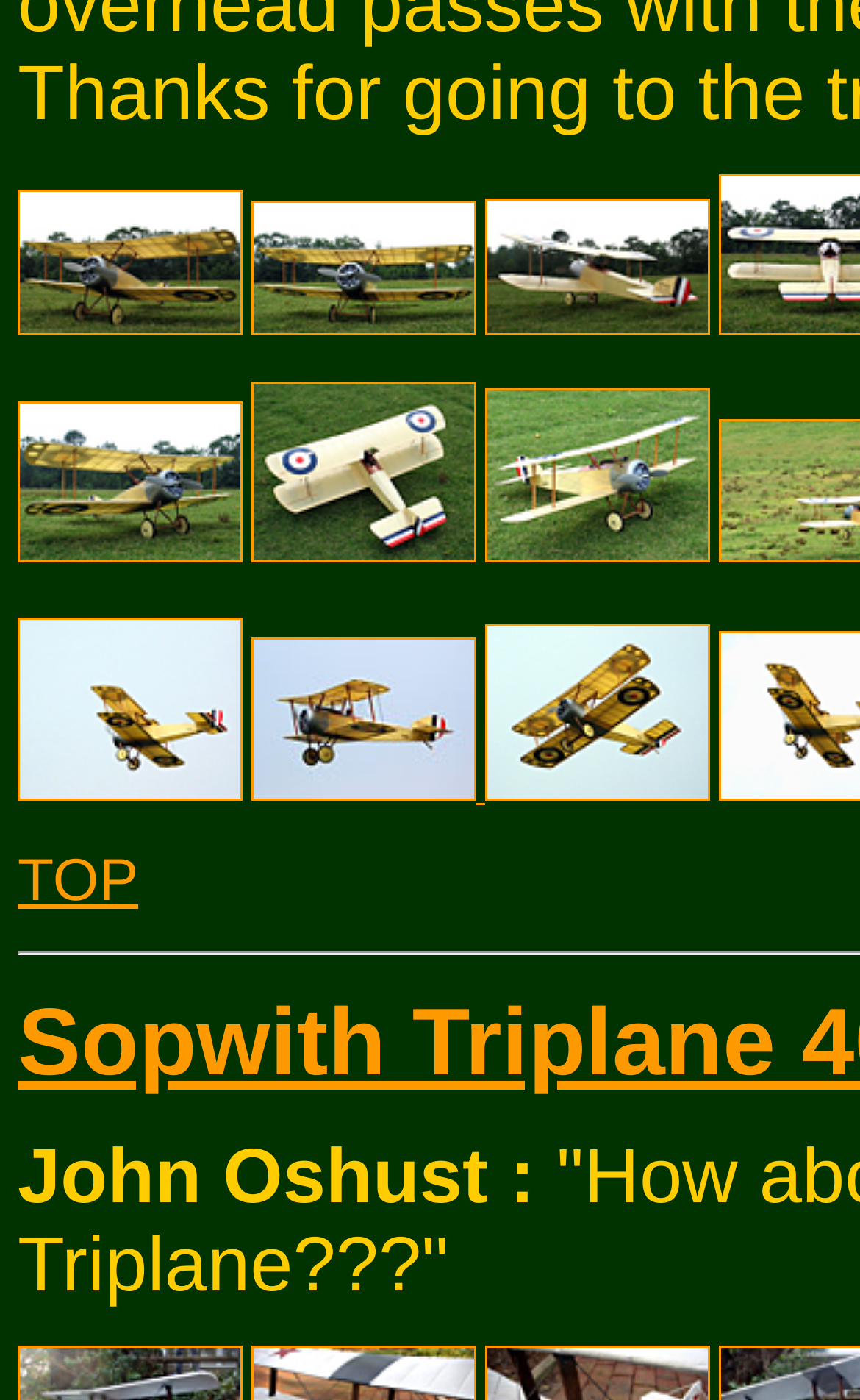Locate the bounding box coordinates of the item that should be clicked to fulfill the instruction: "view the image of Sopwith Pup 40 Al Clark".

[0.292, 0.143, 0.554, 0.239]